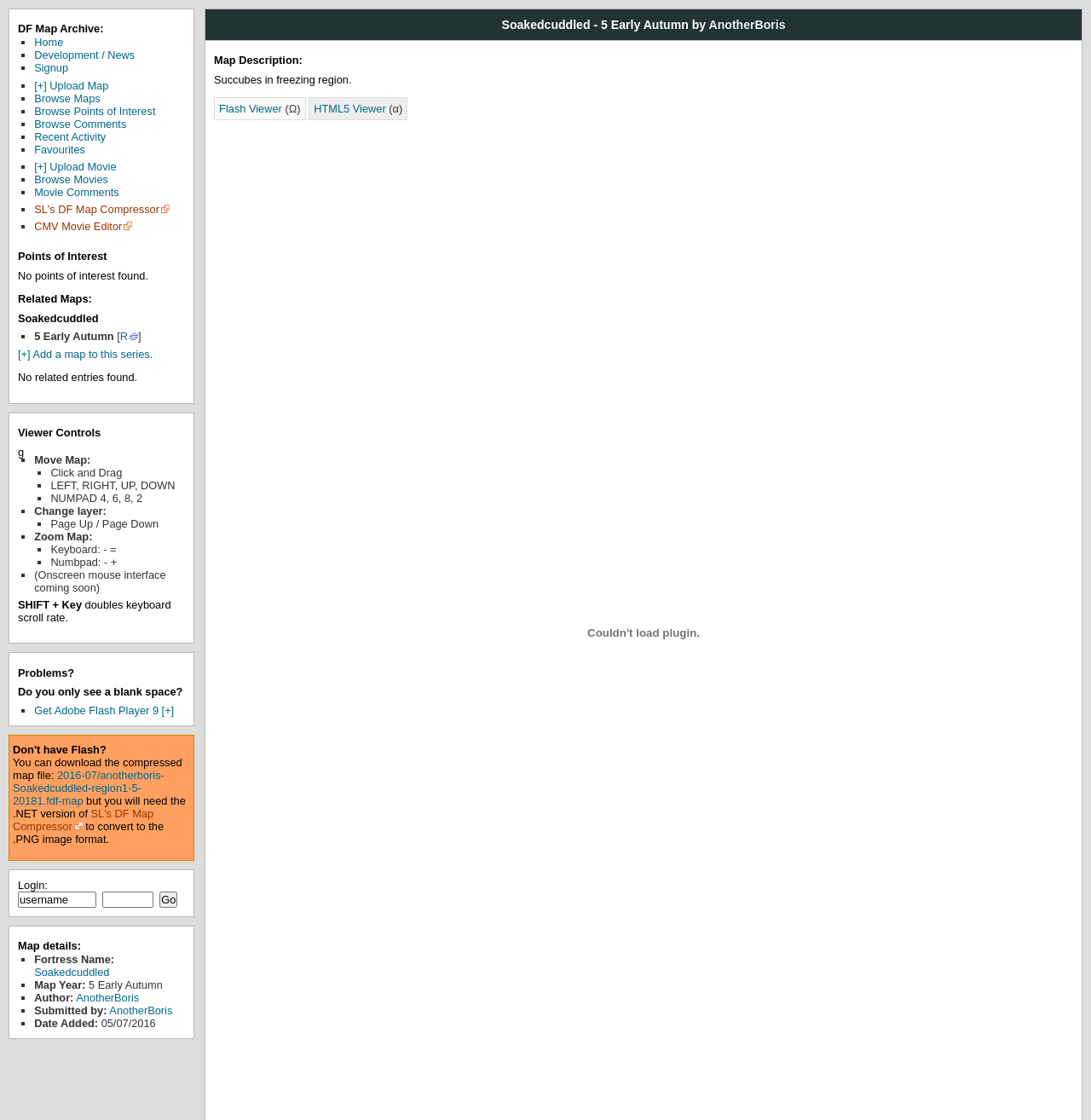What is the current mode of the map?
Answer the question with a single word or phrase derived from the image.

Alpha mode